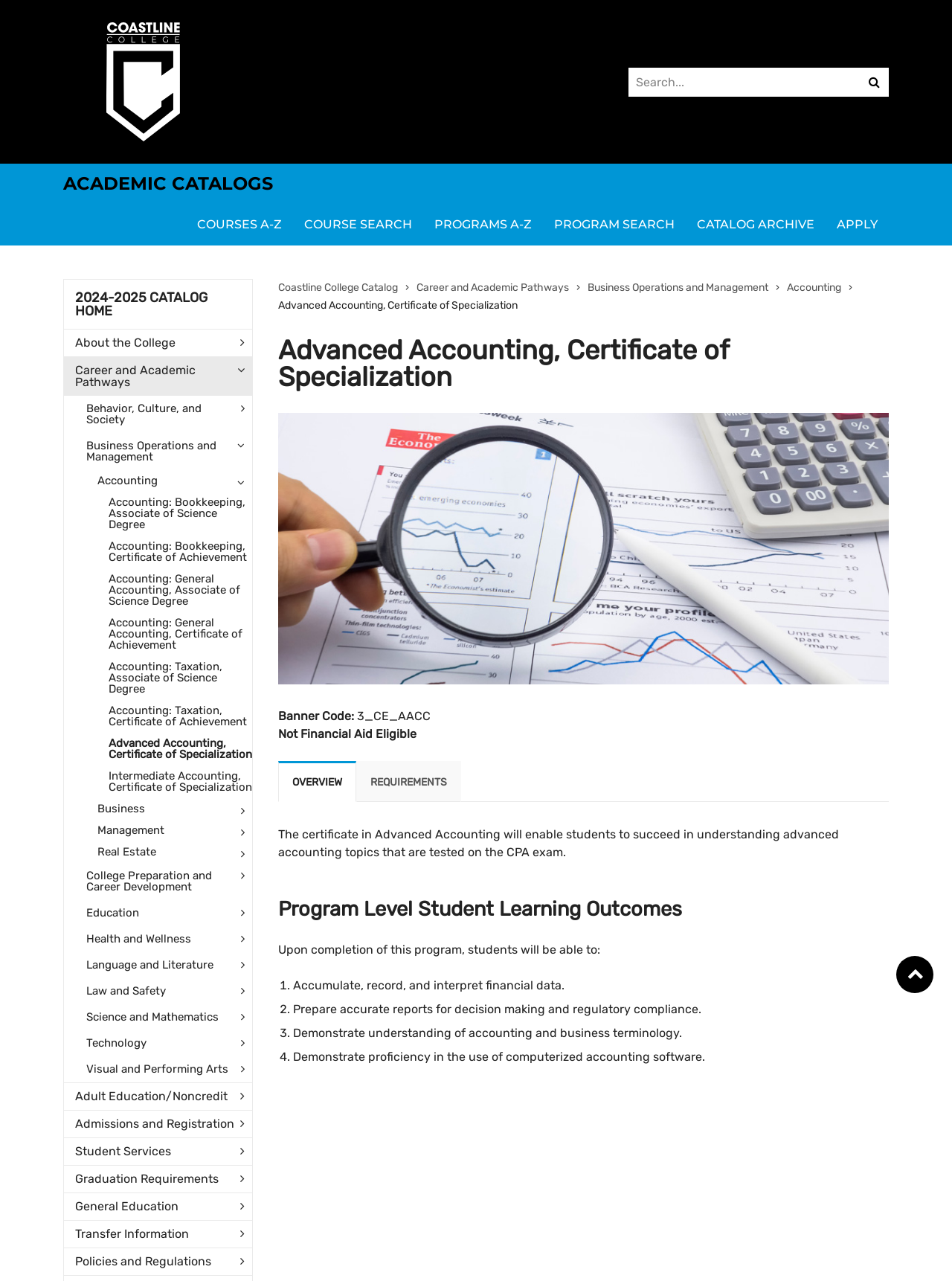Please give the bounding box coordinates of the area that should be clicked to fulfill the following instruction: "Go to OVERVIEW tab". The coordinates should be in the format of four float numbers from 0 to 1, i.e., [left, top, right, bottom].

[0.292, 0.594, 0.374, 0.626]